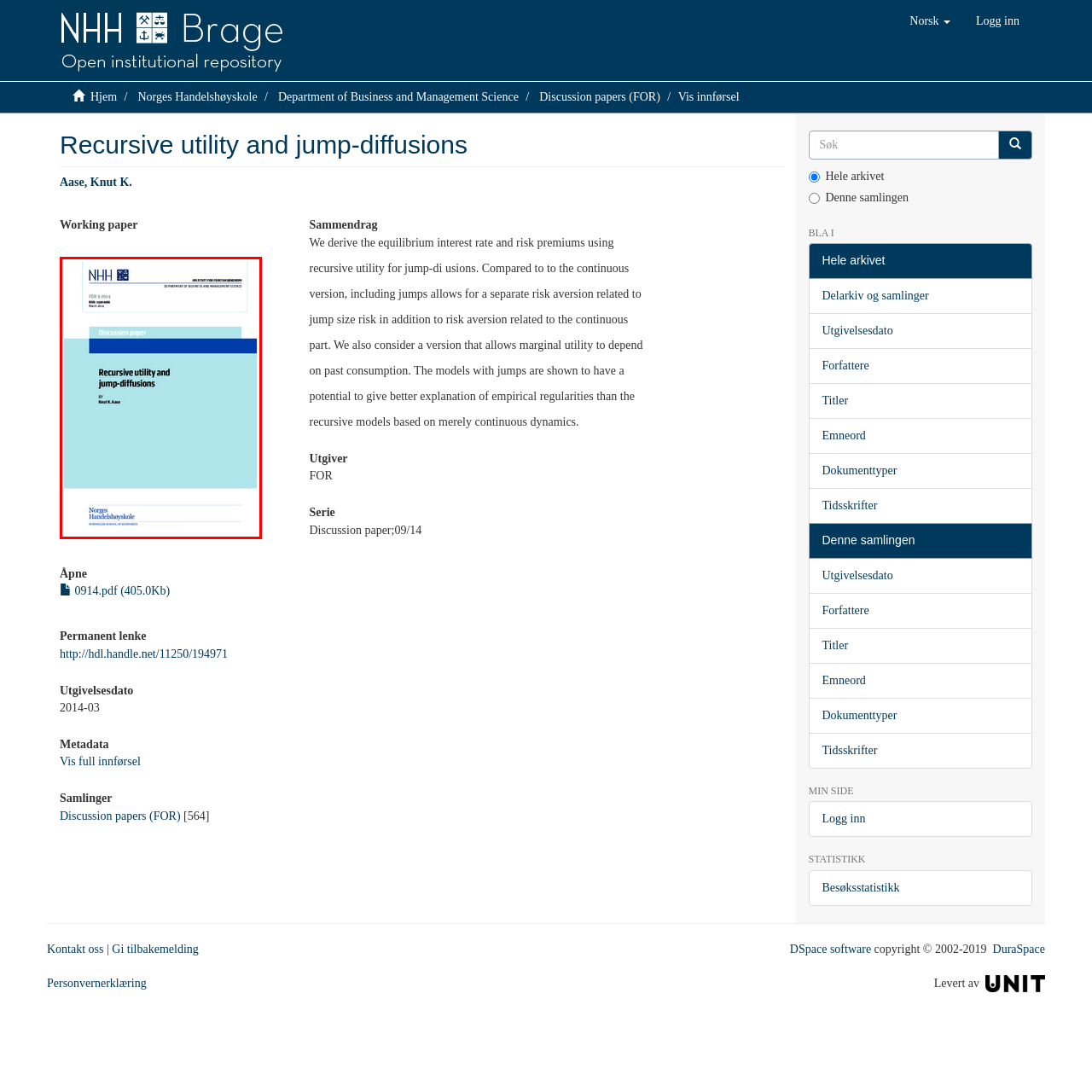Please analyze the image enclosed within the red bounding box and provide a comprehensive answer to the following question based on the image: What is the publication designation of the paper?

The publication designation of the paper can be found at the bottom of the image, which indicates that the paper is published by NHH under the Department of Business and Management Science, with the specific designation being FOR 9 2014.